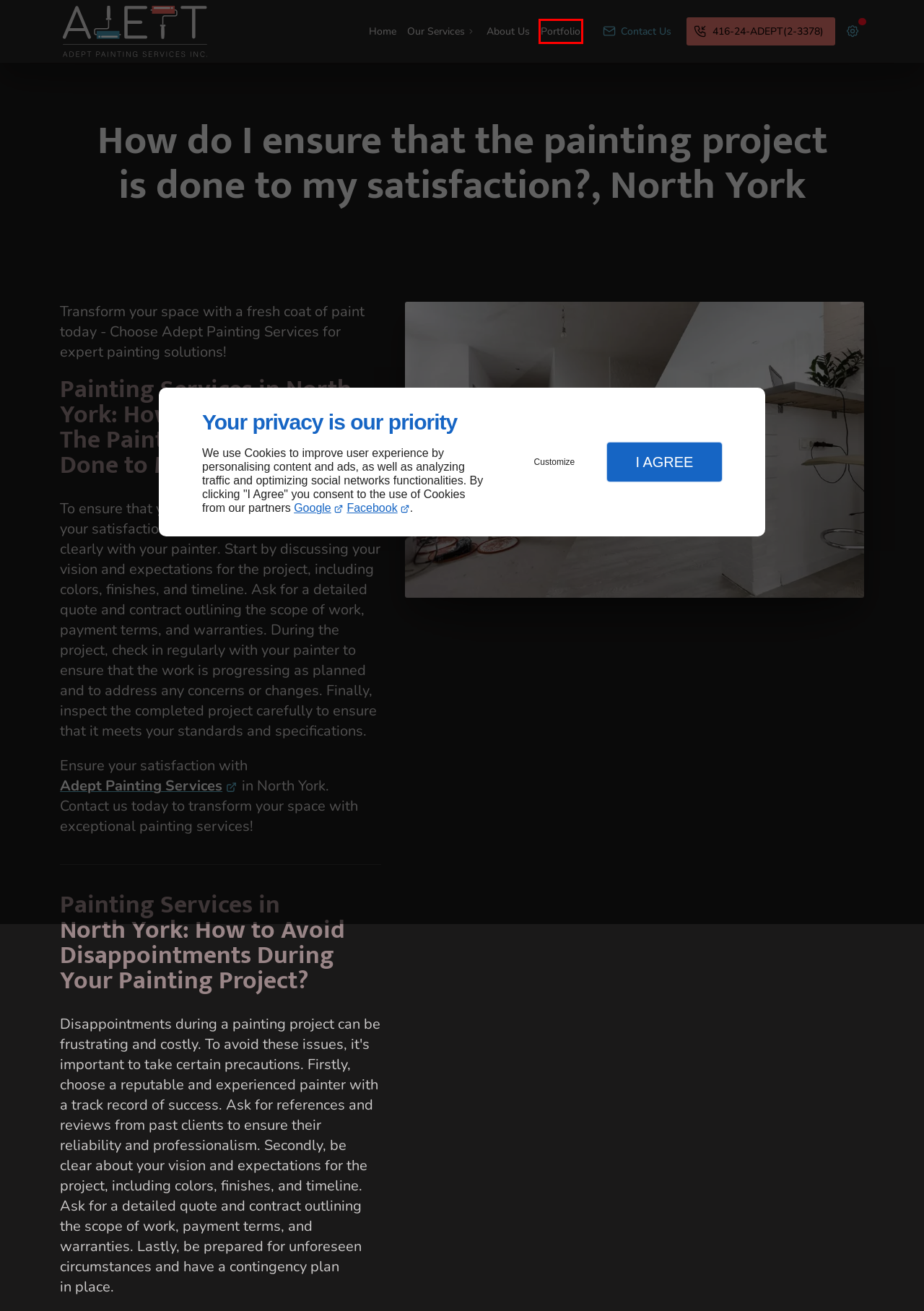You are provided a screenshot of a webpage featuring a red bounding box around a UI element. Choose the webpage description that most accurately represents the new webpage after clicking the element within the red bounding box. Here are the candidates:
A. Commercial Painting Services Toronto – Adept Painting Services
B. Portfolio – Markham – Adept Painting Services – Oshawa, Scarborough
C. Handyman Services Toronto – Adept Painting Services
D. Wood Staining Services Toronto – Adept Painting Services
E. Metal Painting Services Toronto– Adept Painting Services
F. Why is painting services important?, North York - Adept Painting Services
G. Residential Painting Services Toronto – Adept Painting Services
H. About Us – Markham – Adept Painting Services – Oshawa, Scarborough

B